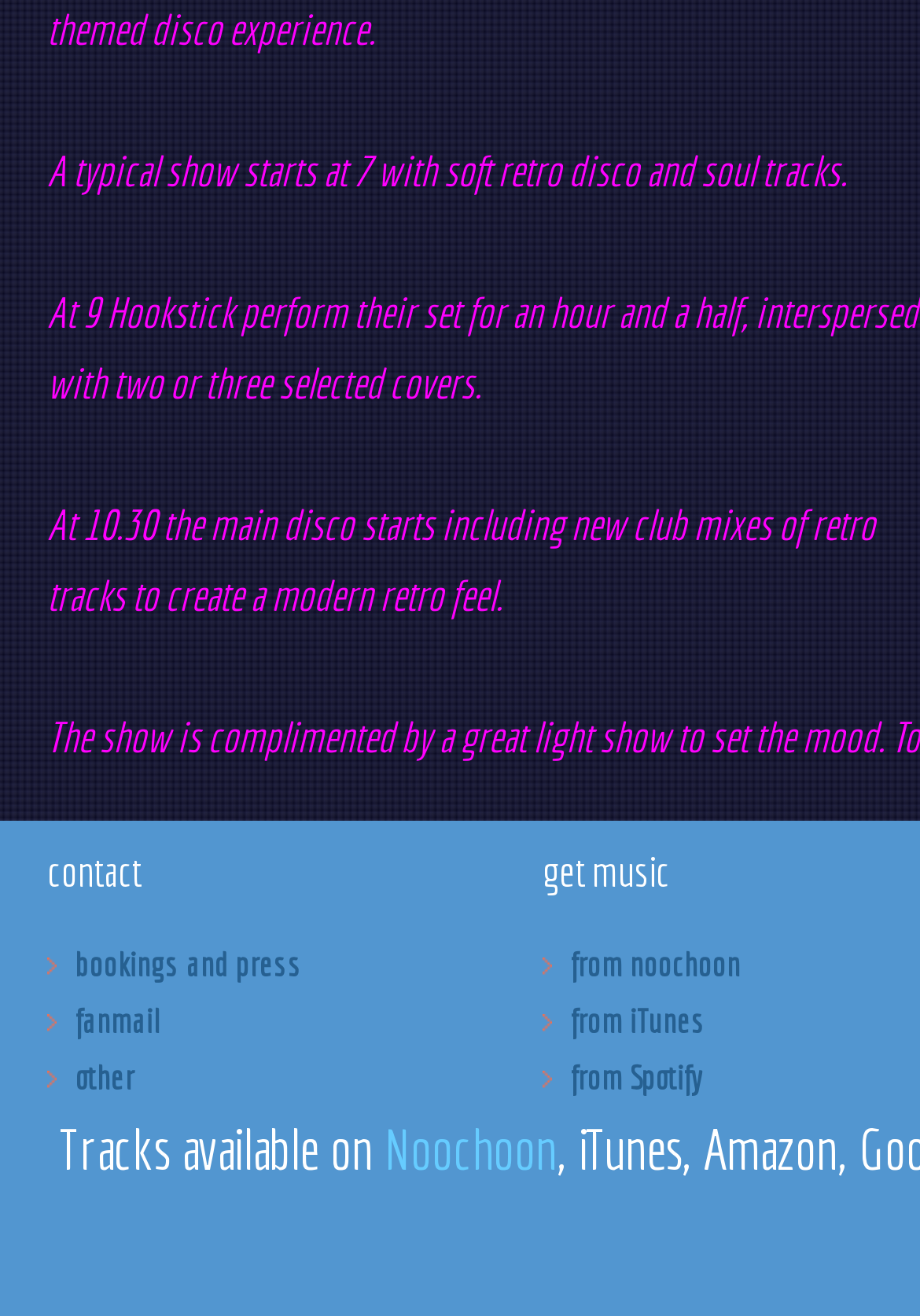Using the information in the image, give a detailed answer to the following question: What is the typical start time of a show?

According to the text, 'A typical show starts at 7 with soft retro disco and soul tracks.'